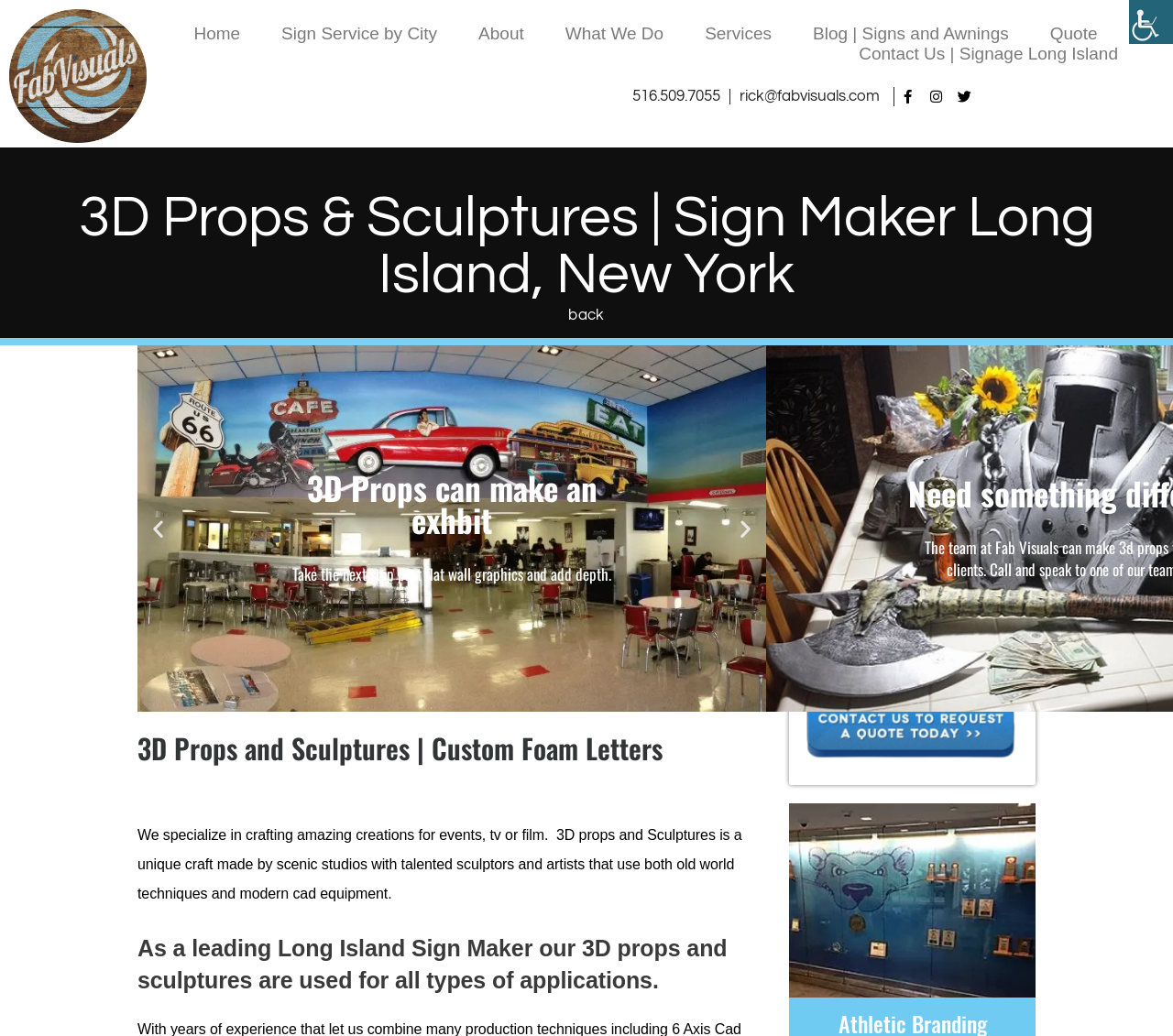Give a concise answer using only one word or phrase for this question:
What type of props does the company specialize in?

3D props